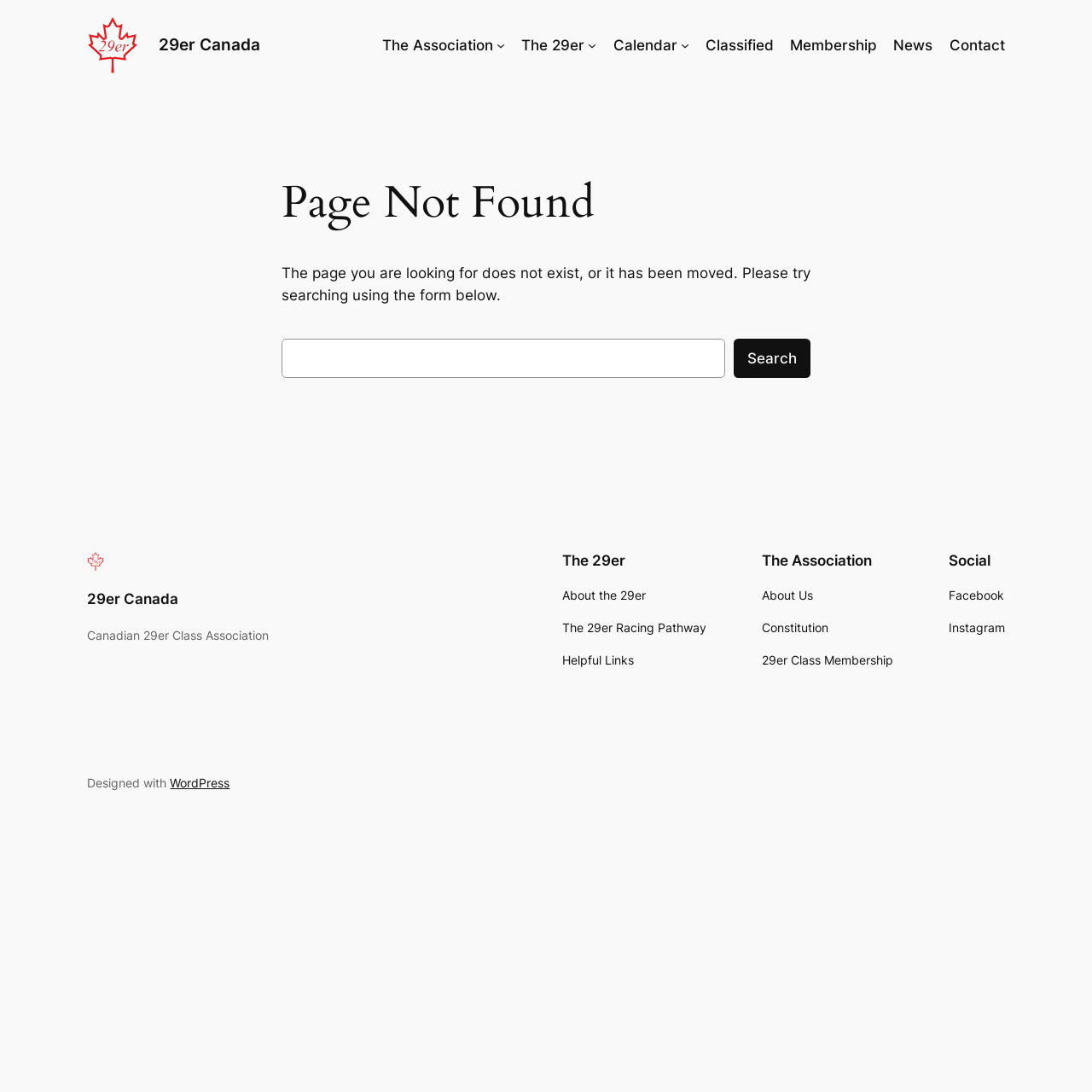What is the name of the organization?
Ensure your answer is thorough and detailed.

The name of the organization can be found in the top-left corner of the webpage, where it is written as '29er Canada' in multiple places, including the logo and the navigation menu.